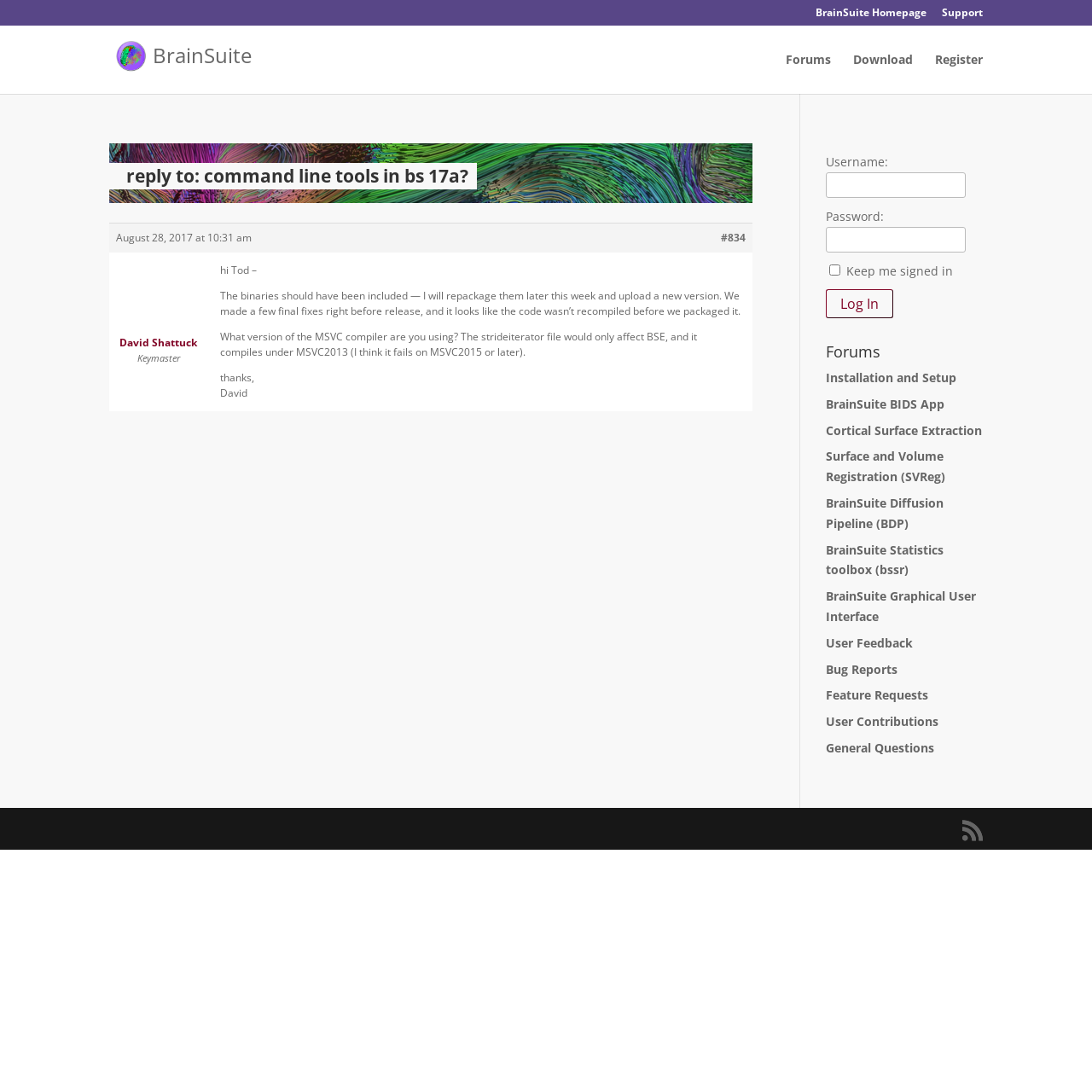Please specify the bounding box coordinates of the region to click in order to perform the following instruction: "Add American Elm Information to compare".

None